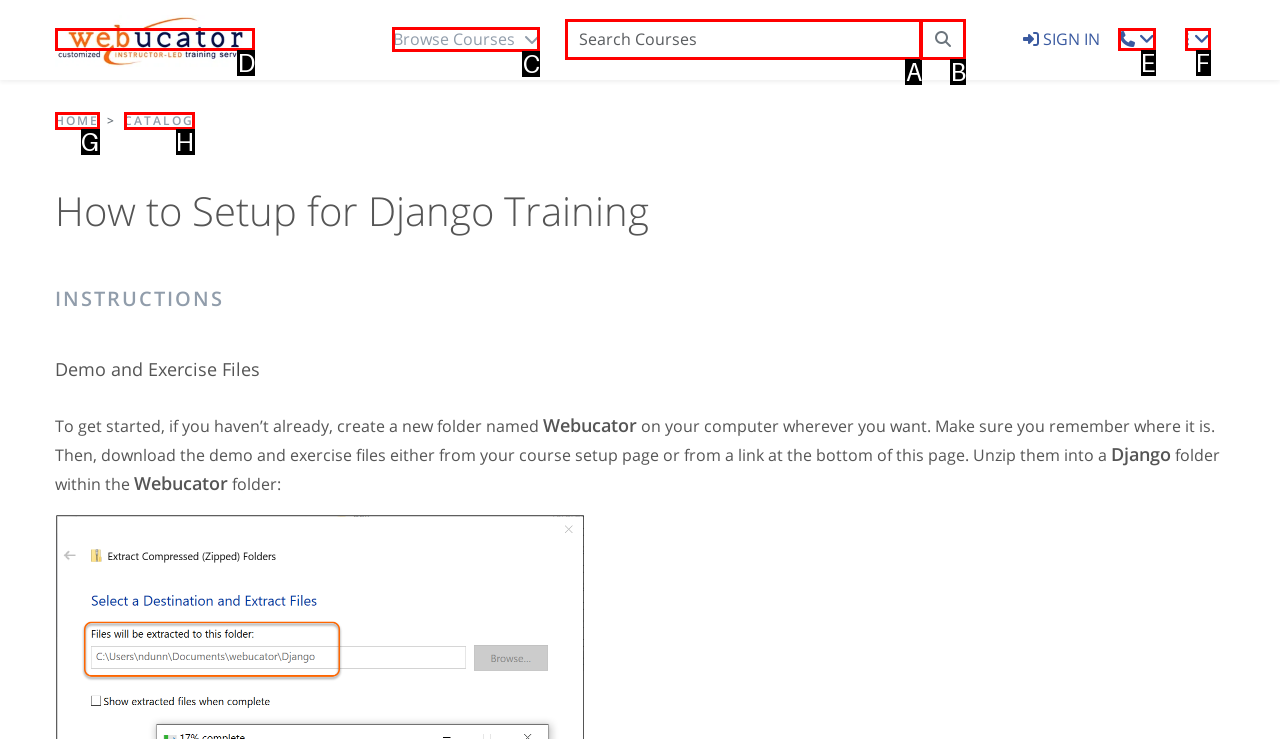Tell me the correct option to click for this task: Click the Webucator logo
Write down the option's letter from the given choices.

D